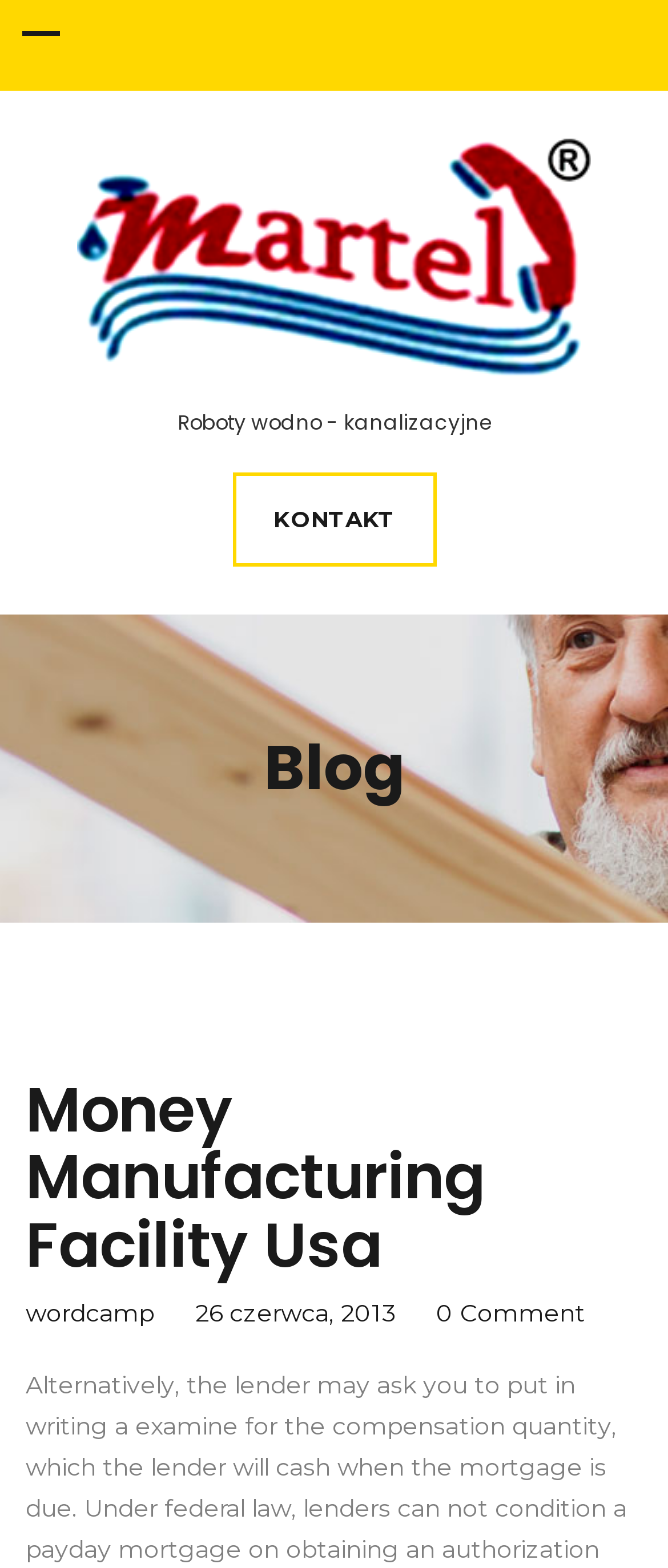Elaborate on the different components and information displayed on the webpage.

The webpage is about a money manufacturing facility in the USA, specifically related to Martel. At the top-left corner, there is a link with no text. Next to it, on the top-center, is a link with the text "Martel" accompanied by an image with the same name. 

Below these elements, there is a static text "Roboty wodno - kanalizacyjne" which is roughly centered at the top of the page. To the right of this text, there is a link labeled "KONTAKT". 

Further down, there is a heading "Blog" on the left side, followed by a subheading "Money Manufacturing Facility Usa" that spans almost the entire width of the page. Below this subheading, there is a static text "wordcamp" on the left side, and a time element with the text "26 czerwca, 2013" next to it. On the right side of the time element, there is a link labeled "0 Comment".